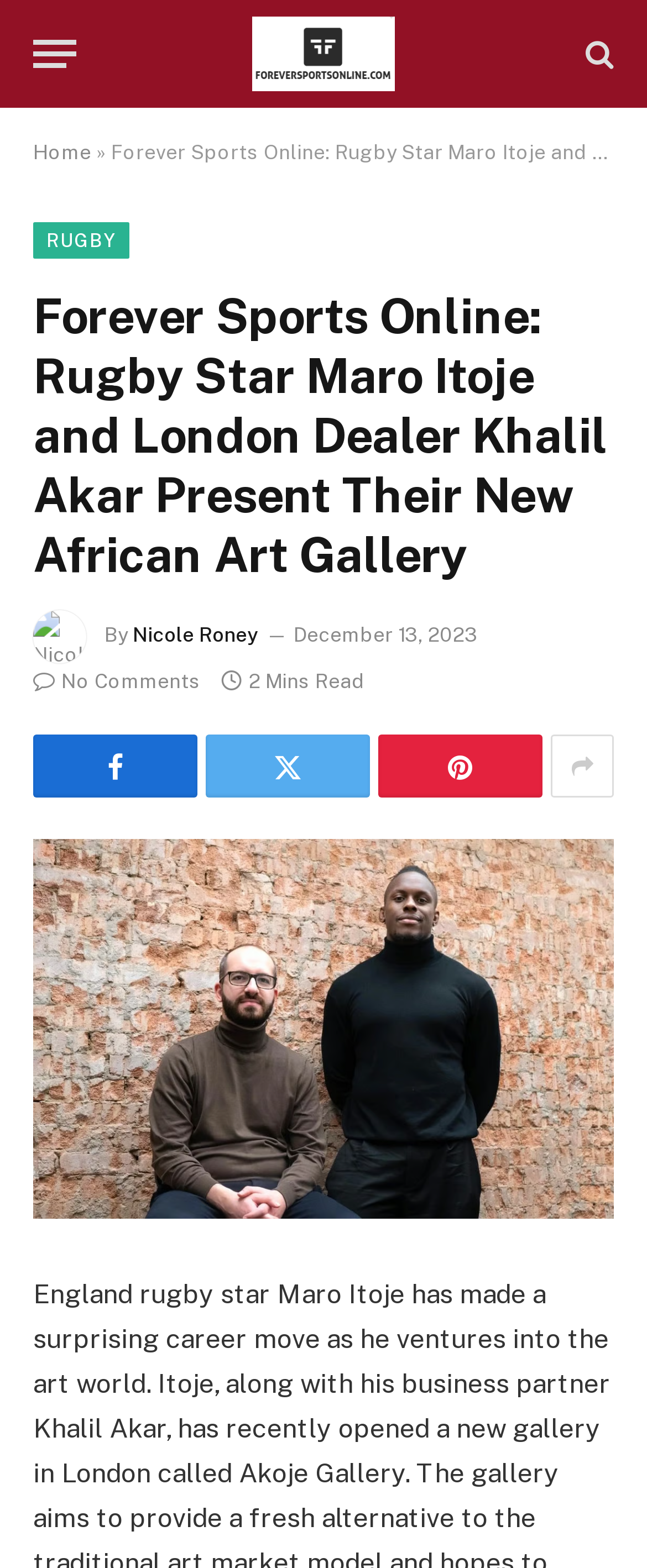Based on the image, please respond to the question with as much detail as possible:
How long does it take to read the article?

The webpage has a label that says '2 Mins Read', which is a common way to indicate the estimated time it takes to read an article, so it is likely that the article can be read in 2 minutes.